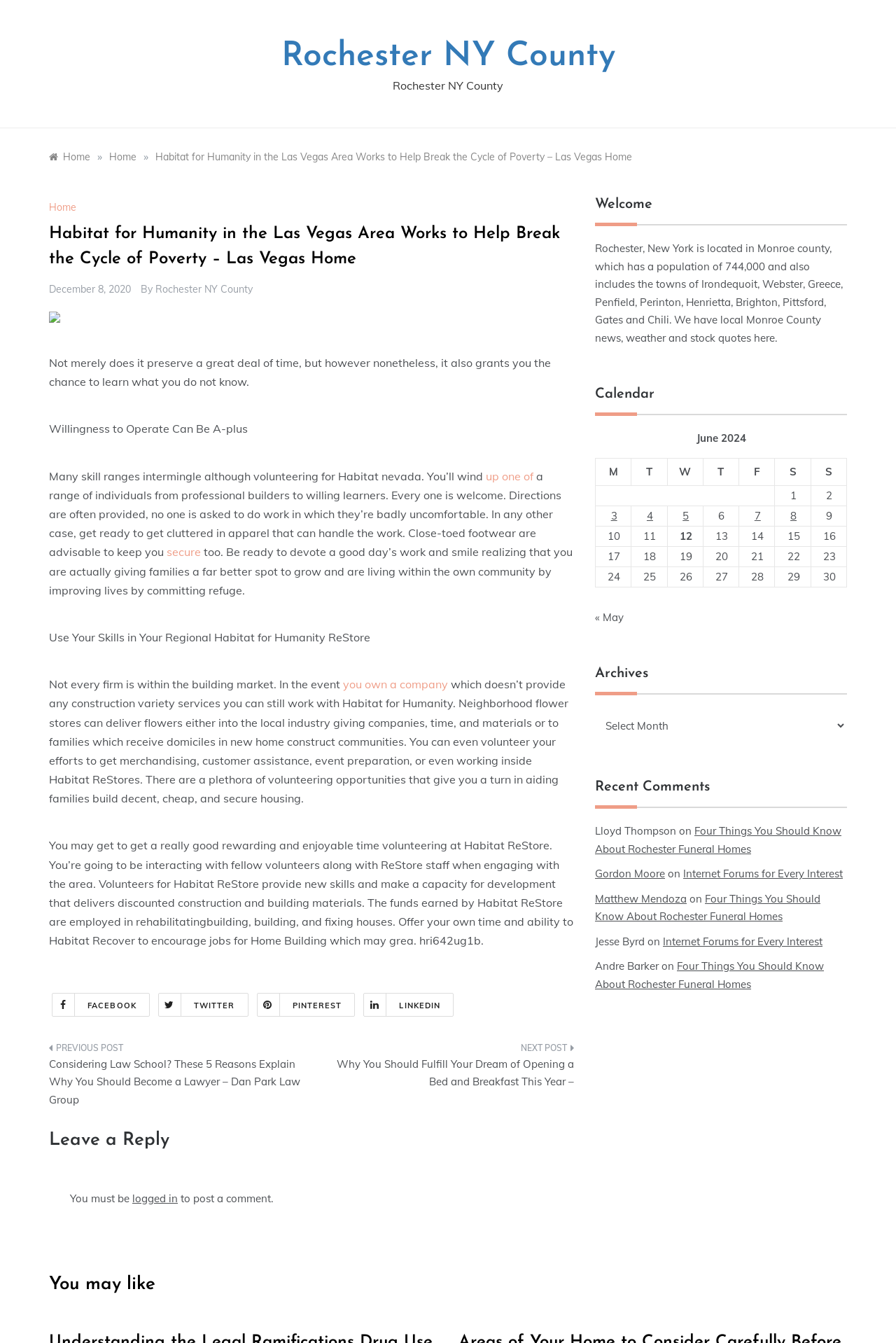From the element description: "up one of", extract the bounding box coordinates of the UI element. The coordinates should be expressed as four float numbers between 0 and 1, in the order [left, top, right, bottom].

[0.542, 0.349, 0.598, 0.36]